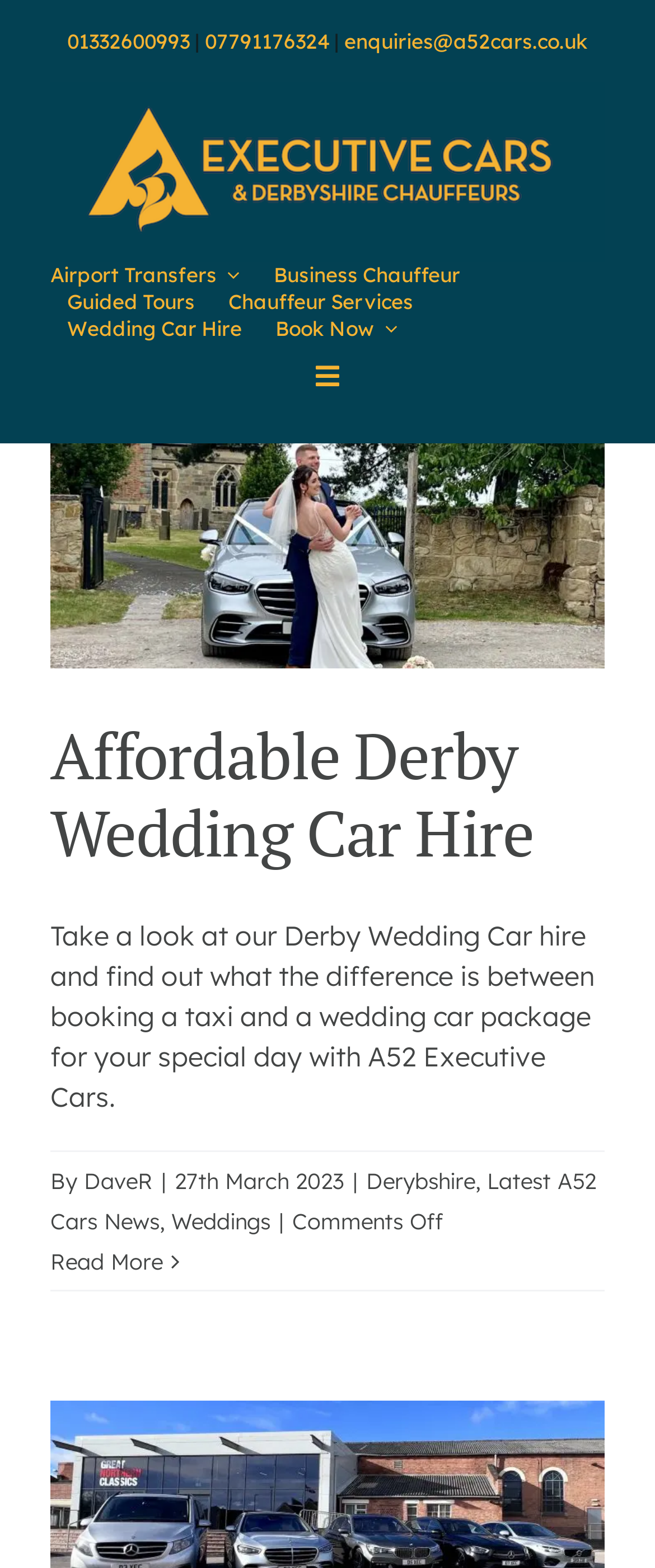Determine the bounding box coordinates for the clickable element to execute this instruction: "Call the phone number 01332600993". Provide the coordinates as four float numbers between 0 and 1, i.e., [left, top, right, bottom].

[0.103, 0.018, 0.29, 0.034]